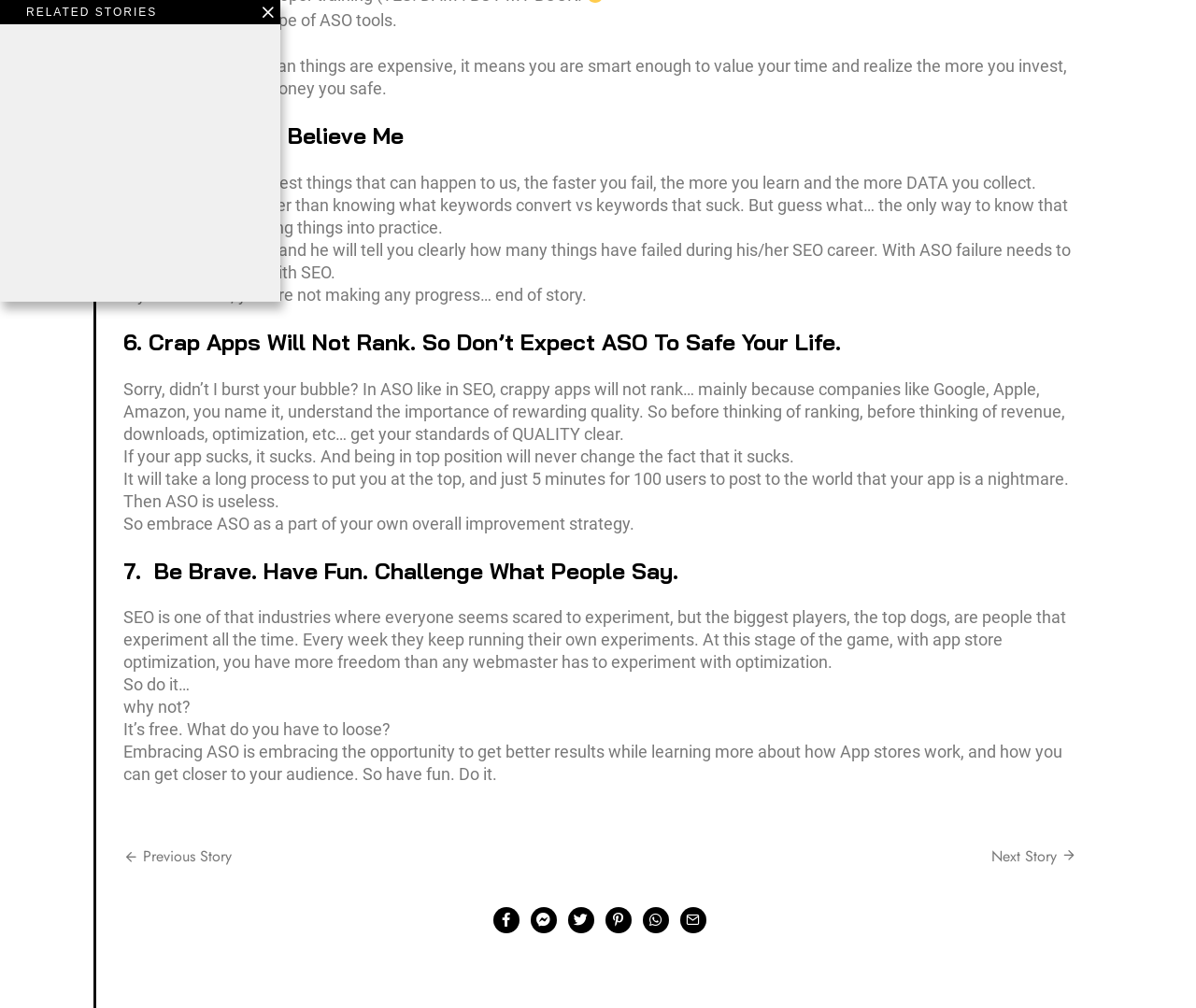What is the author's attitude towards failure in ASO?
Please provide a single word or phrase based on the screenshot.

Positive